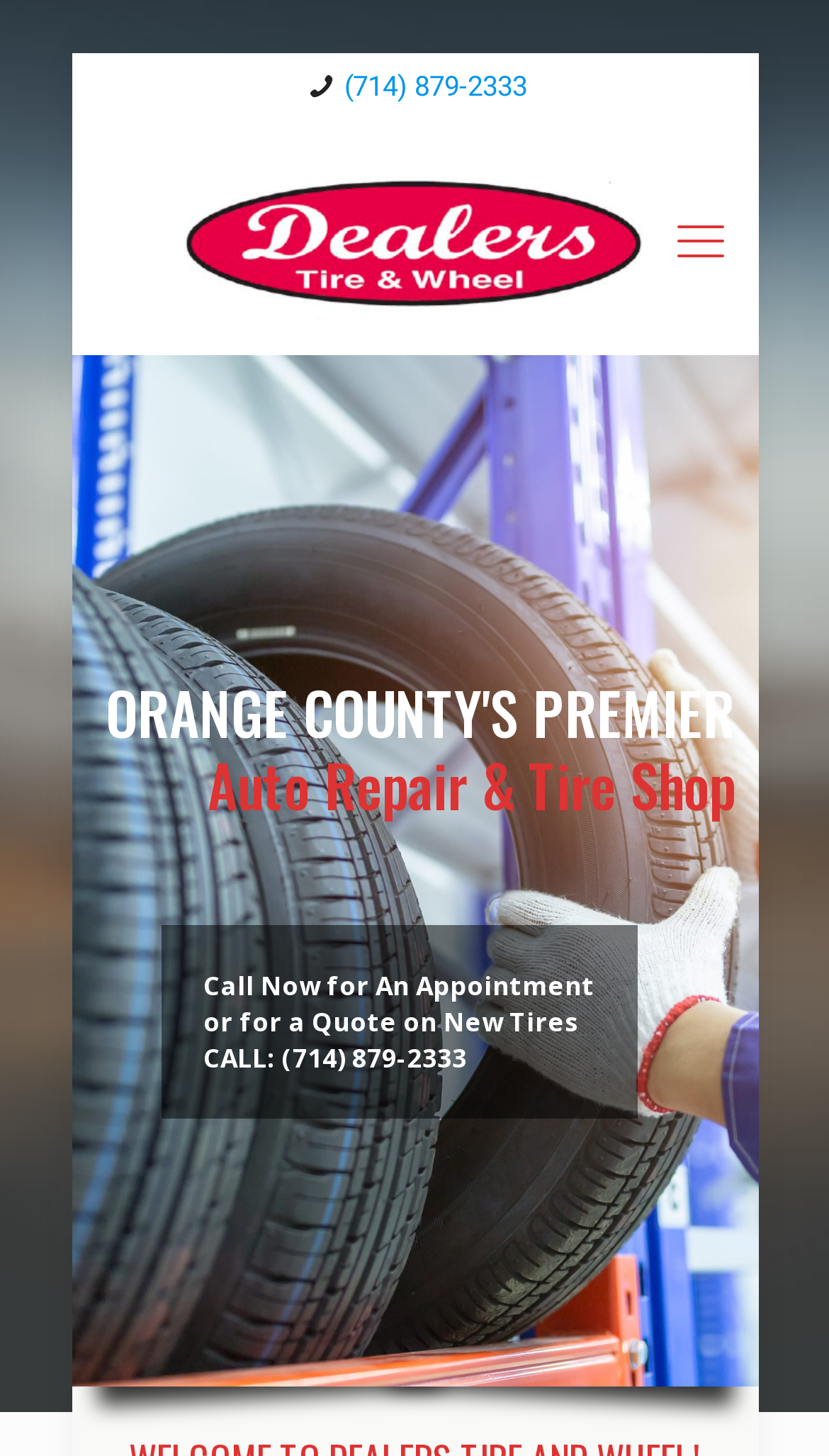Mark the bounding box of the element that matches the following description: "(714) 879-2333".

[0.416, 0.048, 0.636, 0.07]